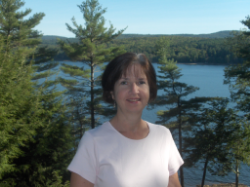Answer the question below with a single word or a brief phrase: 
Is the lake in the image calm?

Yes